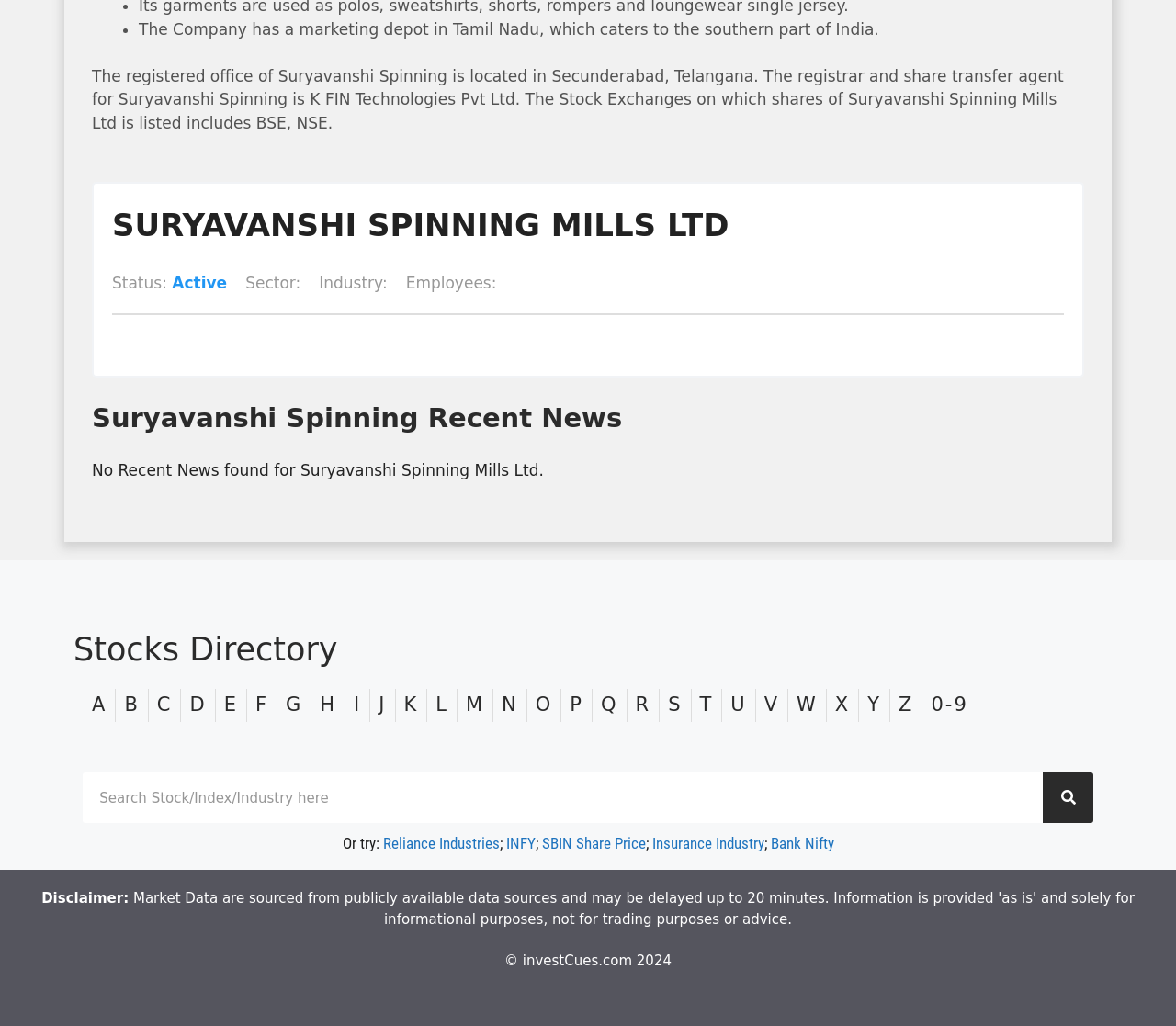Given the element description U, specify the bounding box coordinates of the corresponding UI element in the format (top-left x, top-left y, bottom-right x, bottom-right y). All values must be between 0 and 1.

[0.621, 0.672, 0.635, 0.704]